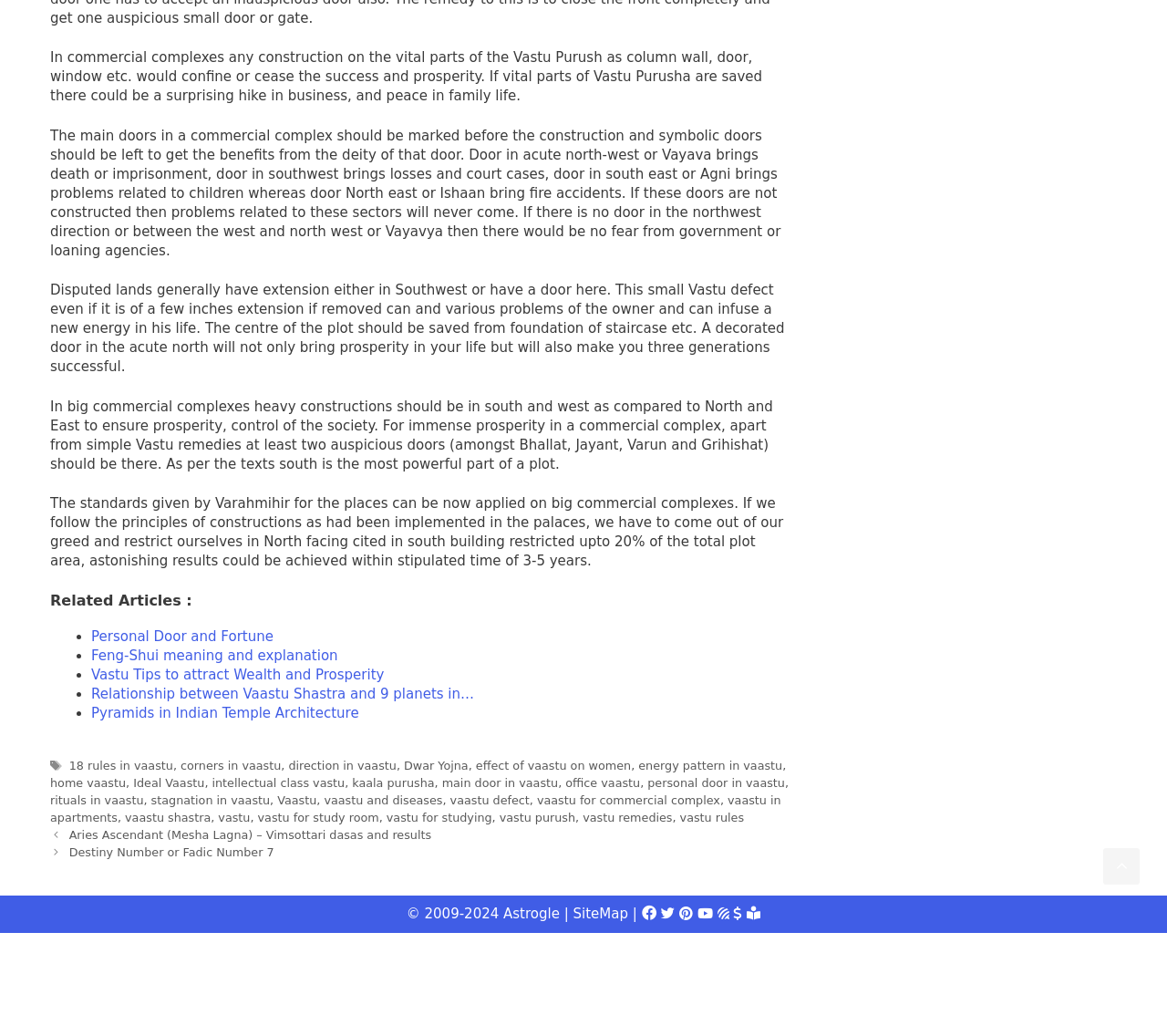Identify the bounding box coordinates of the part that should be clicked to carry out this instruction: "Visit the Facebook page".

[0.55, 0.874, 0.563, 0.89]